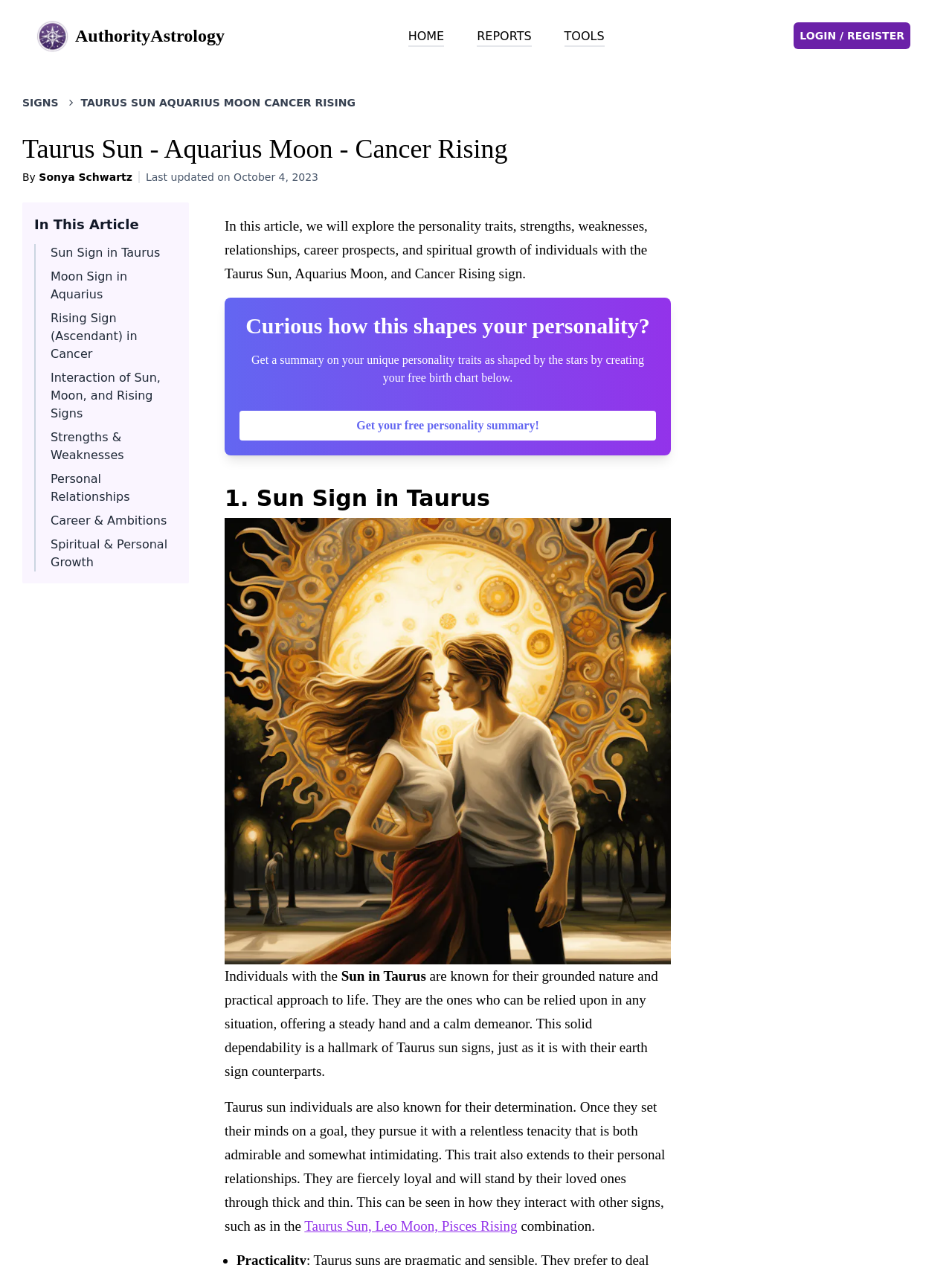Using the provided element description: "Sun Sign in Taurus", determine the bounding box coordinates of the corresponding UI element in the screenshot.

[0.053, 0.194, 0.168, 0.205]